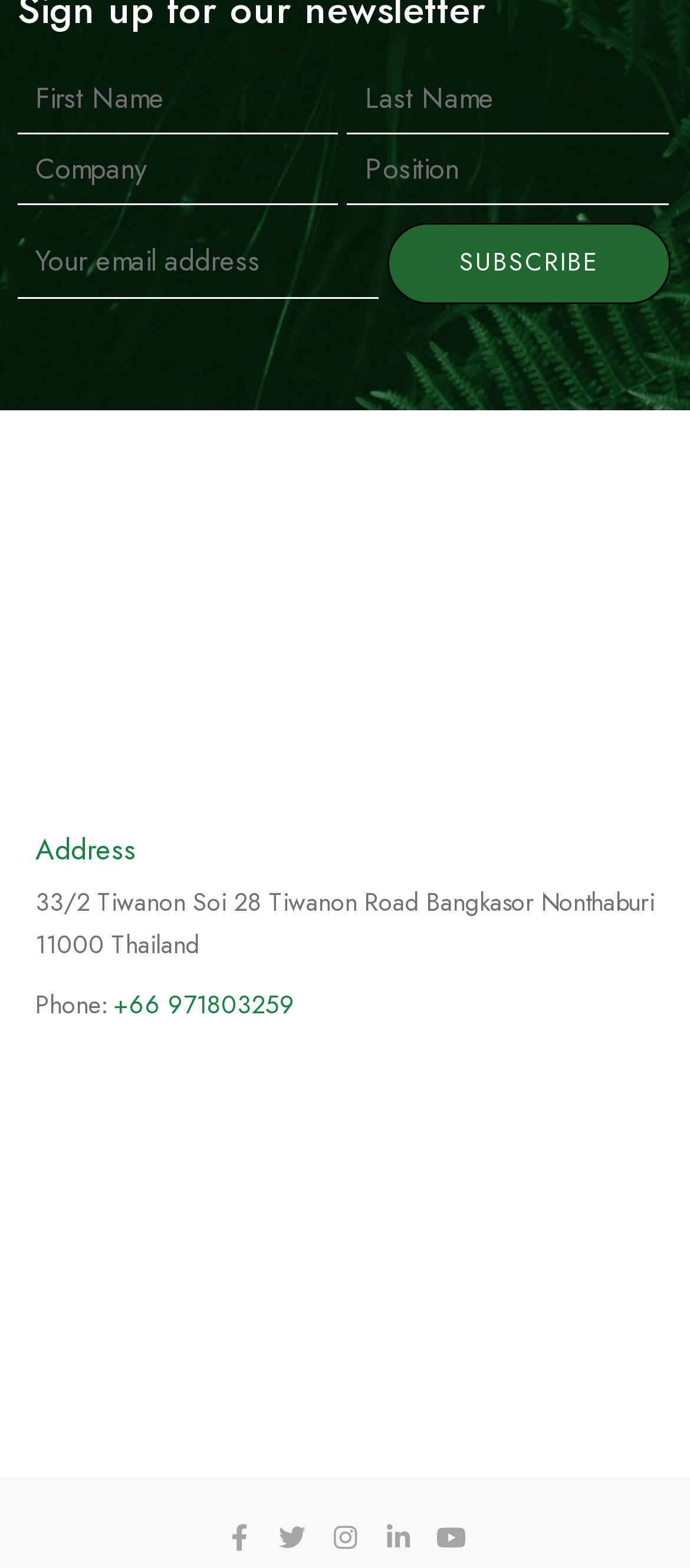What is the address of the company?
Craft a detailed and extensive response to the question.

The address is mentioned in the static text element below the 'Address' heading, which provides the company's physical location.